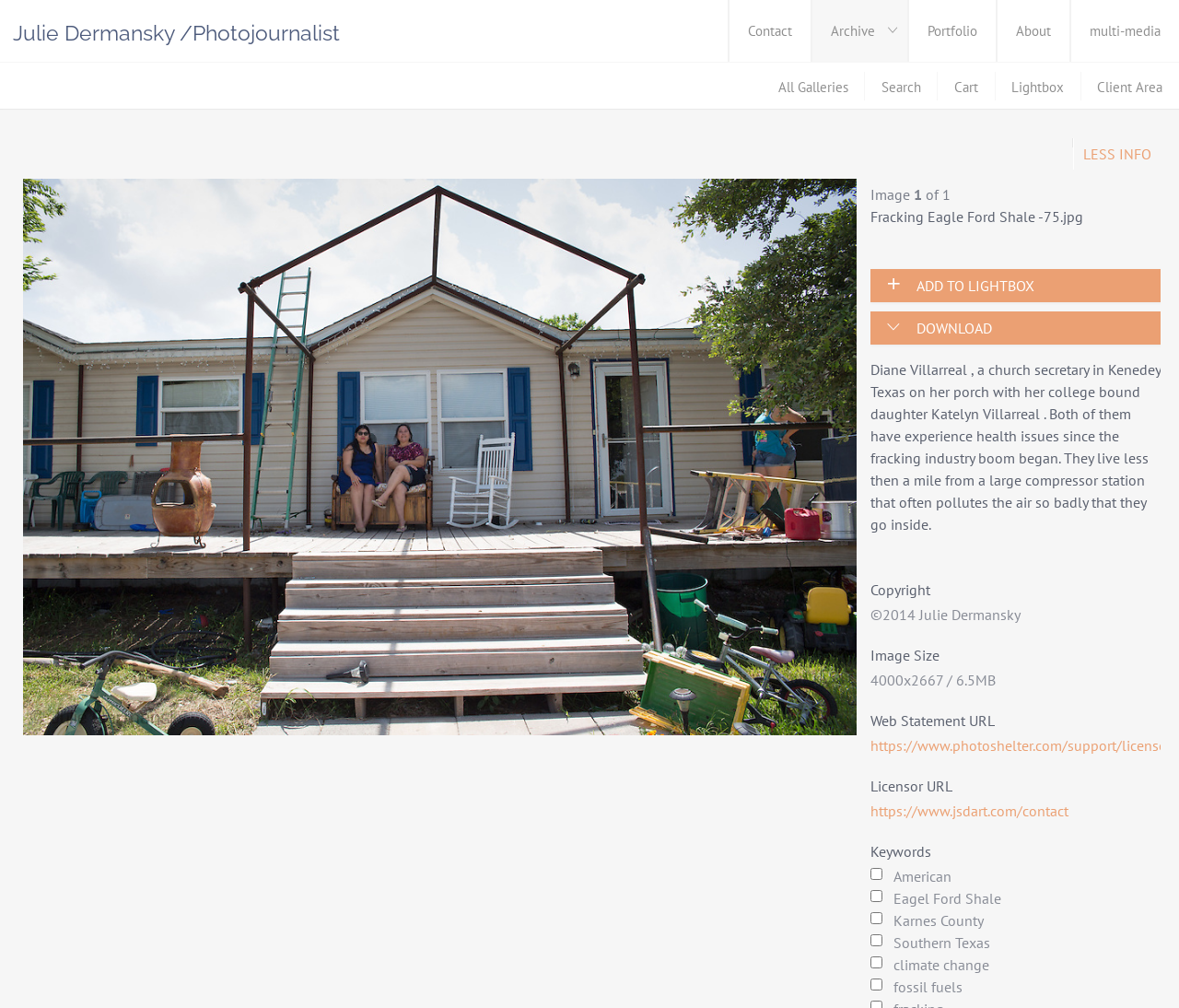Calculate the bounding box coordinates for the UI element based on the following description: "Client Area". Ensure the coordinates are four float numbers between 0 and 1, i.e., [left, top, right, bottom].

[0.917, 0.072, 1.0, 0.1]